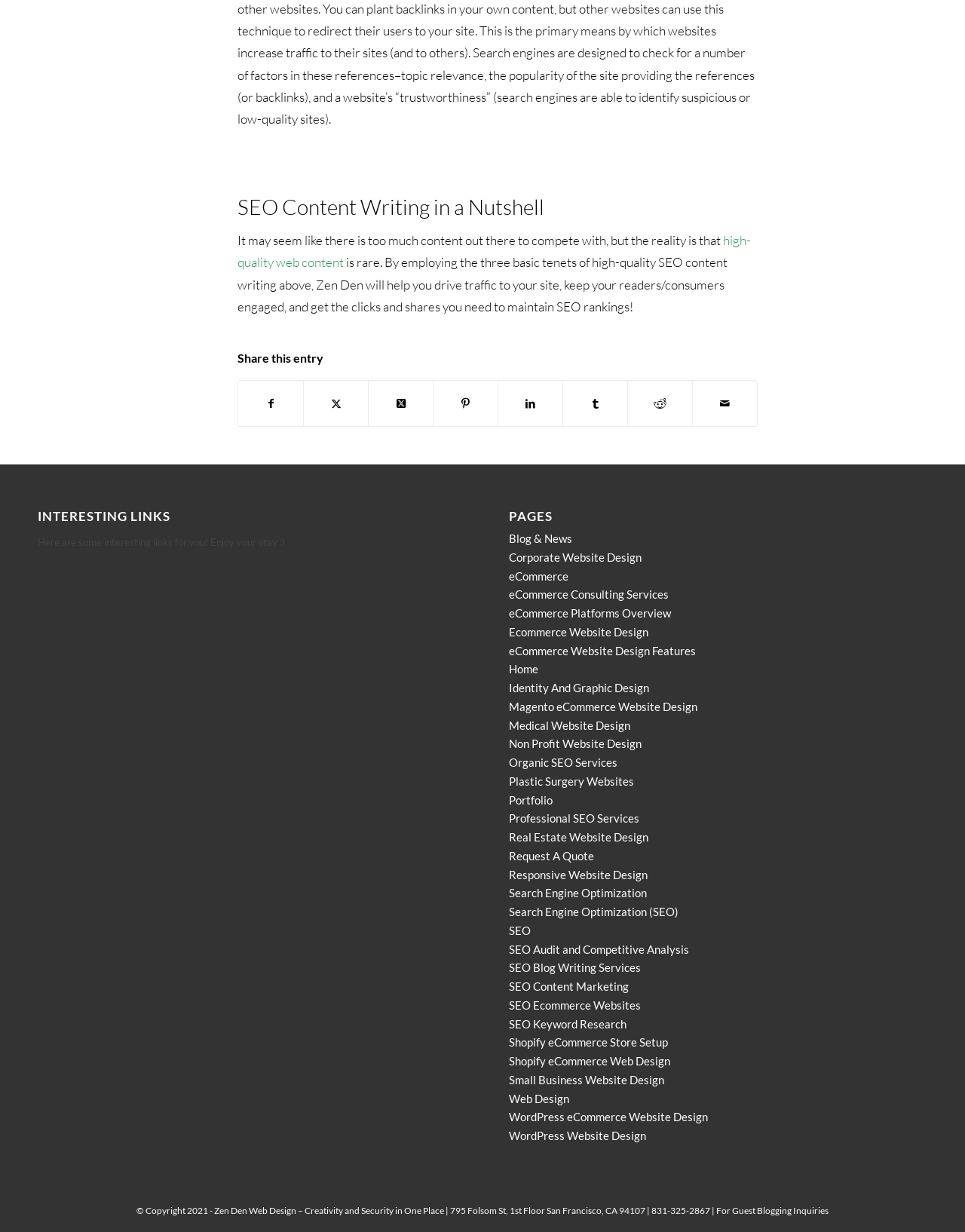What is the contact information of Zen Den?
Analyze the image and deliver a detailed answer to the question.

The contact information of Zen Den is provided at the bottom of the webpage, which includes the address and phone number.